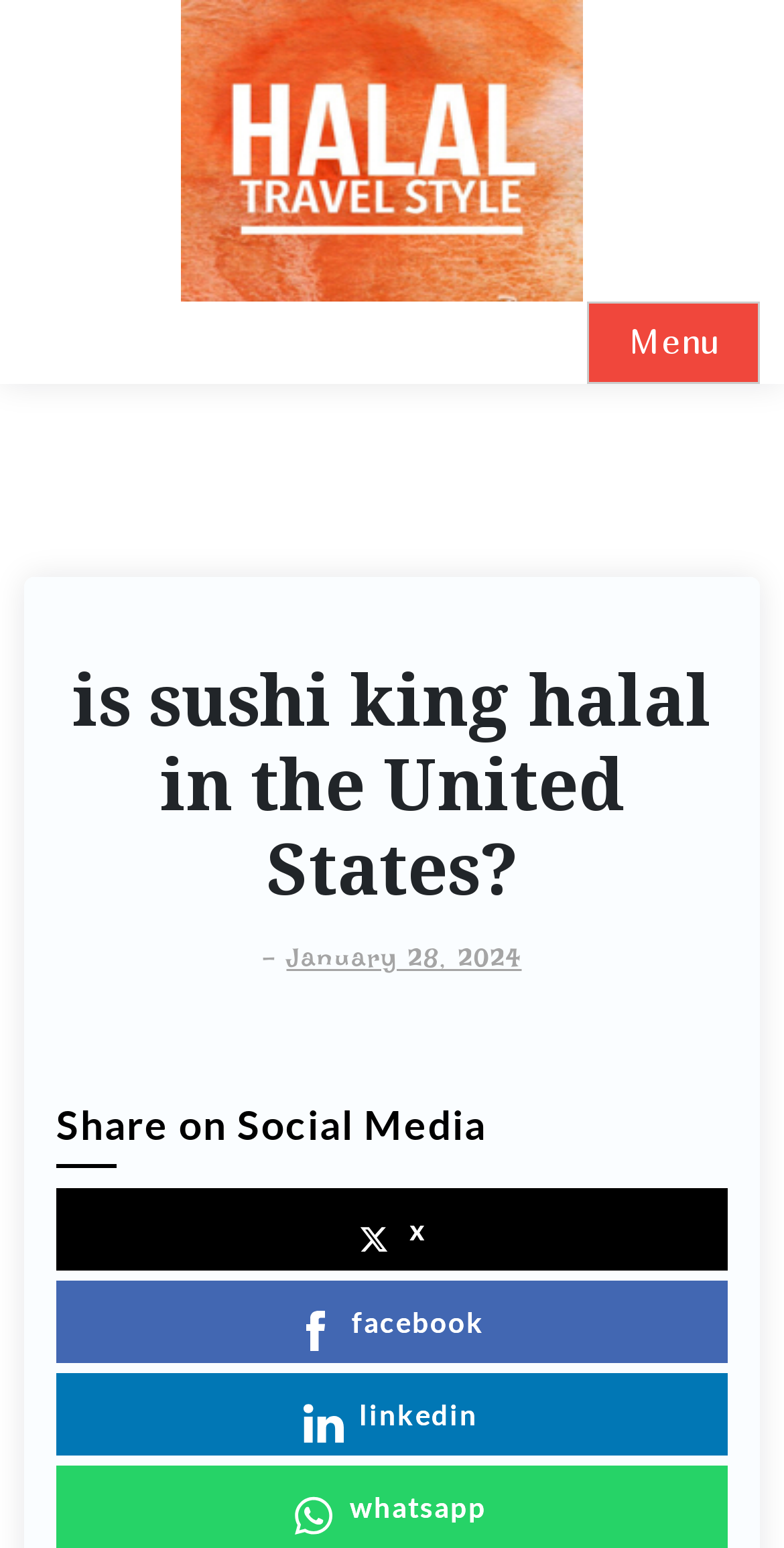What is the date of the article?
Please provide a full and detailed response to the question.

I found the date of the article by looking at the header section of the webpage, where I saw a link with the text 'January 28, 2024'.